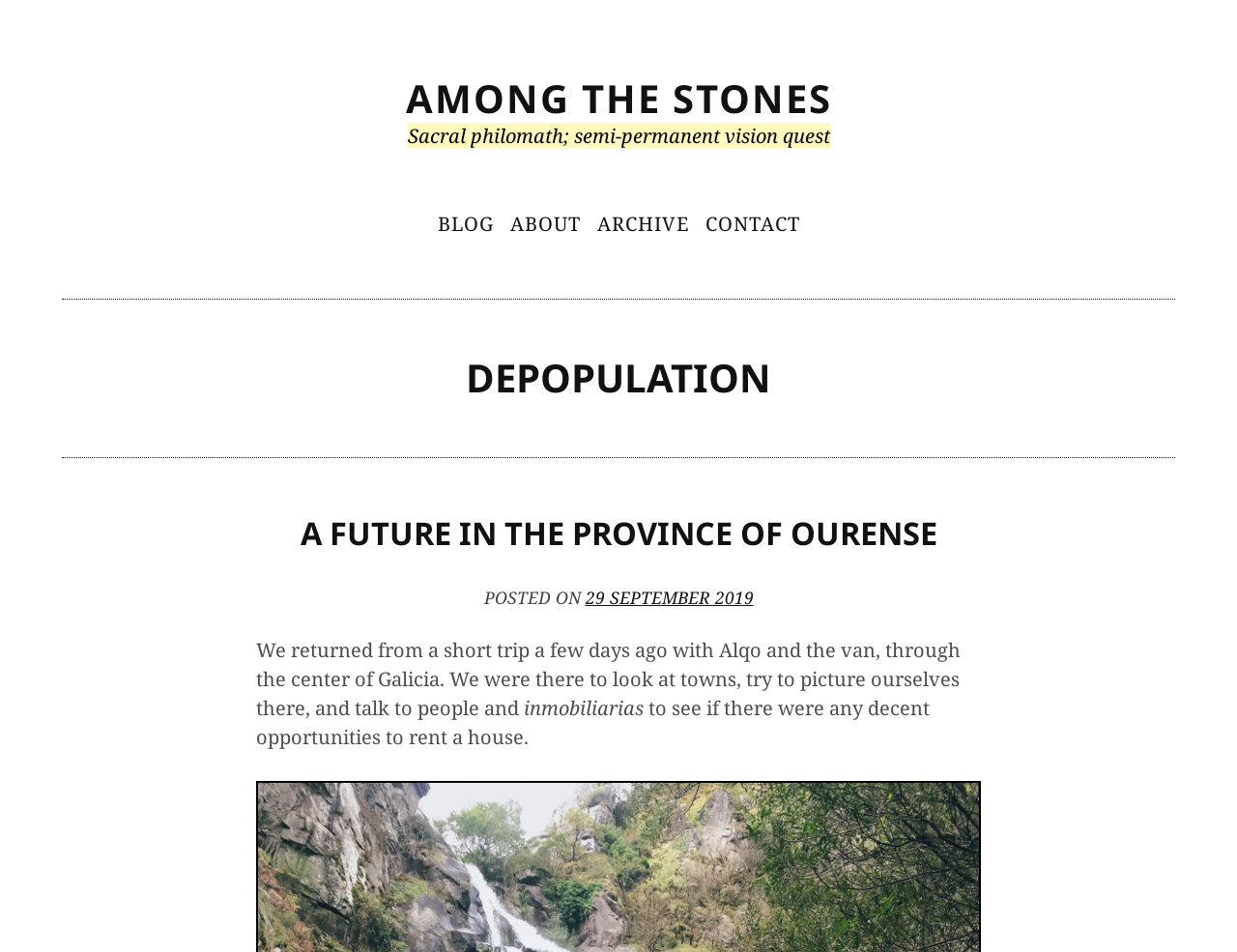Return the bounding box coordinates of the UI element that corresponds to this description: "Among the Stones". The coordinates must be given as four float numbers in the range of 0 and 1, [left, top, right, bottom].

[0.328, 0.075, 0.672, 0.131]